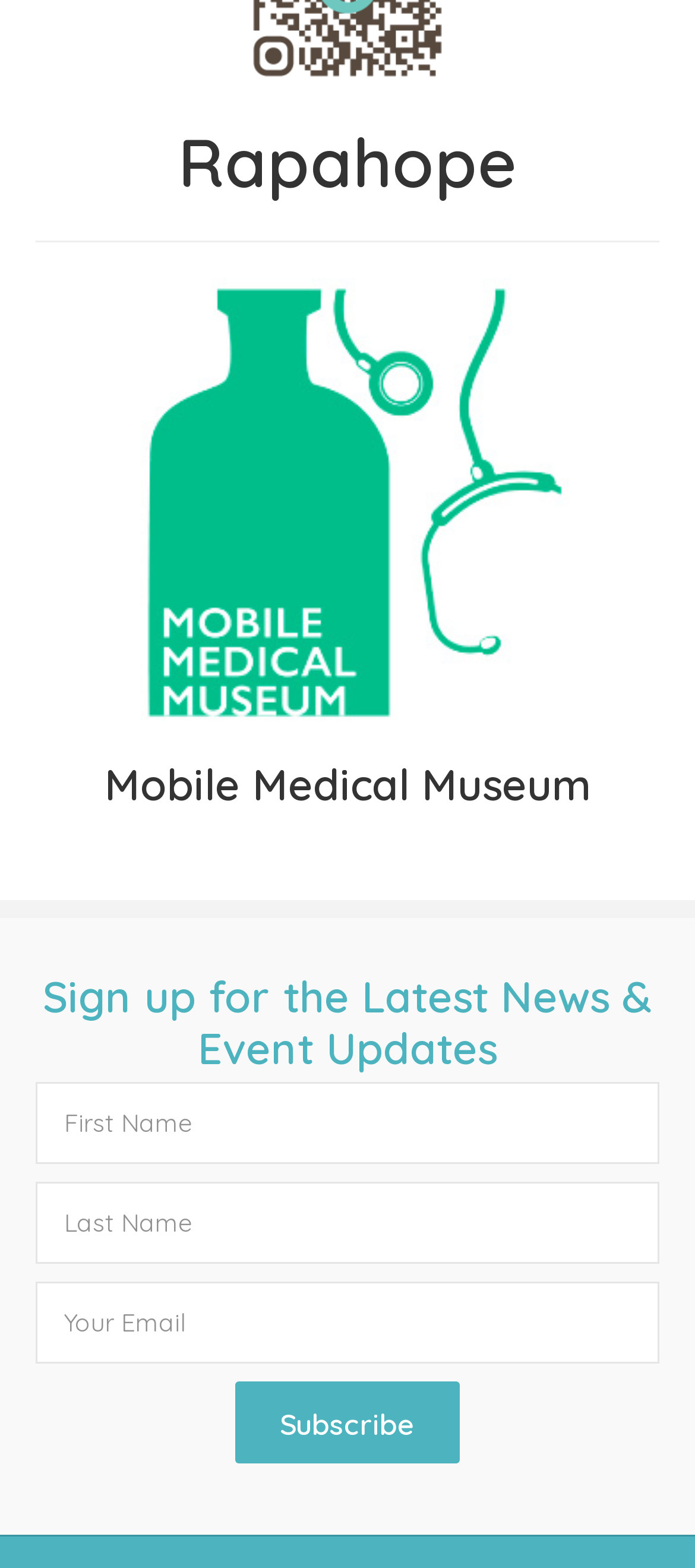What is the purpose of the button at the bottom?
Ensure your answer is thorough and detailed.

The button at the bottom of the webpage with the text 'Subscribe' is used to submit the subscription form, which includes the 'fname', 'lname', and 'email' textboxes.